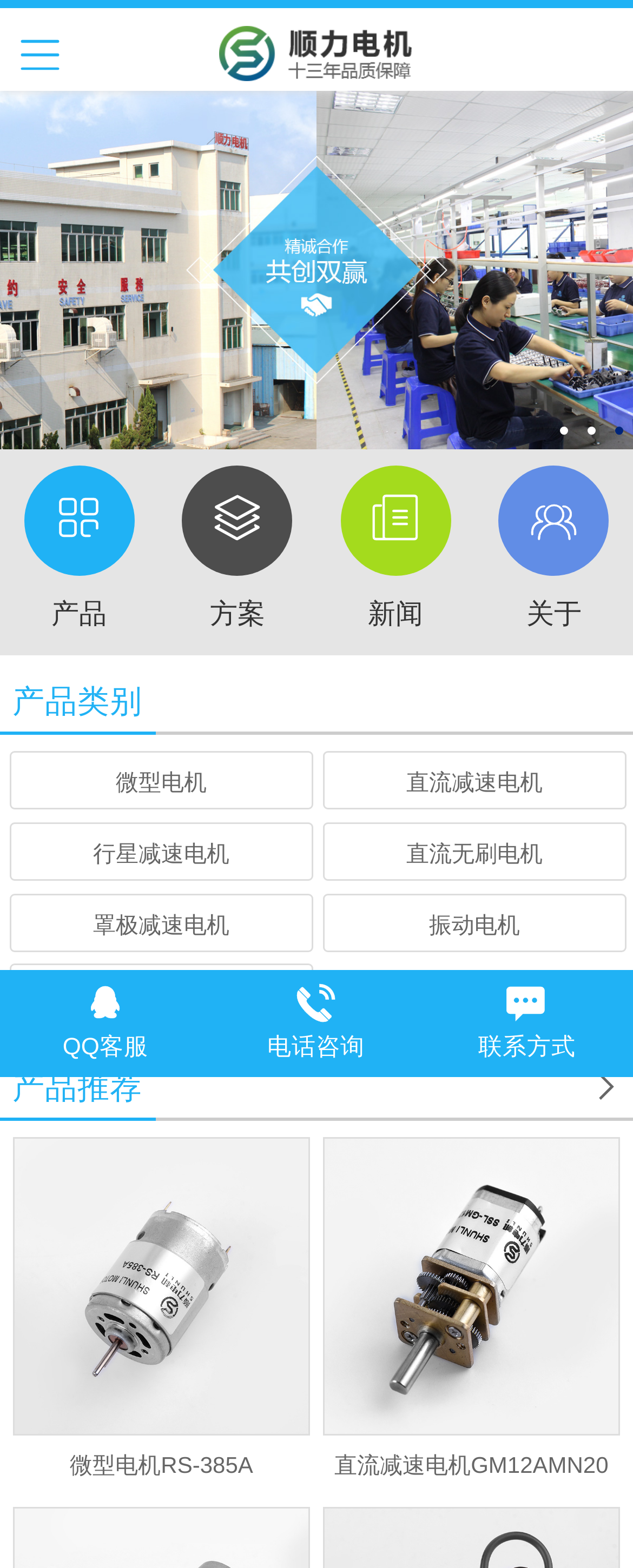Explain the webpage's layout and main content in detail.

The webpage is about Shenzhen Shunli Electric Motor Co., Ltd., a professional manufacturer of various micro DC motors, DC reduction motors, gear reduction motors, and other special motor products. 

At the top of the page, there is a heading with the company name "深圳顺力电机" and a corresponding image. Below it, there is a link with a brief introduction to the company's 15-year experience in EVA functional box customization, accompanied by a larger image.

The page is divided into sections, with a row of links in the middle, including "产品" (products), "方案" (solutions), "新闻" (news), and "关于" (about us). 

Below this row, there is a heading "产品类别" (product categories), followed by a list of links to different product types, such as micro DC motors, DC reduction motors, planetary reduction motors, and more.

Further down, there is a section with a heading "产品推荐" (recommended products), featuring two products with images: micro DC motor RS-385A and DC reduction motor GM12AMN20.

At the bottom of the page, there are links to contact the company, including QQ customer service, phone consultation, and contact information.